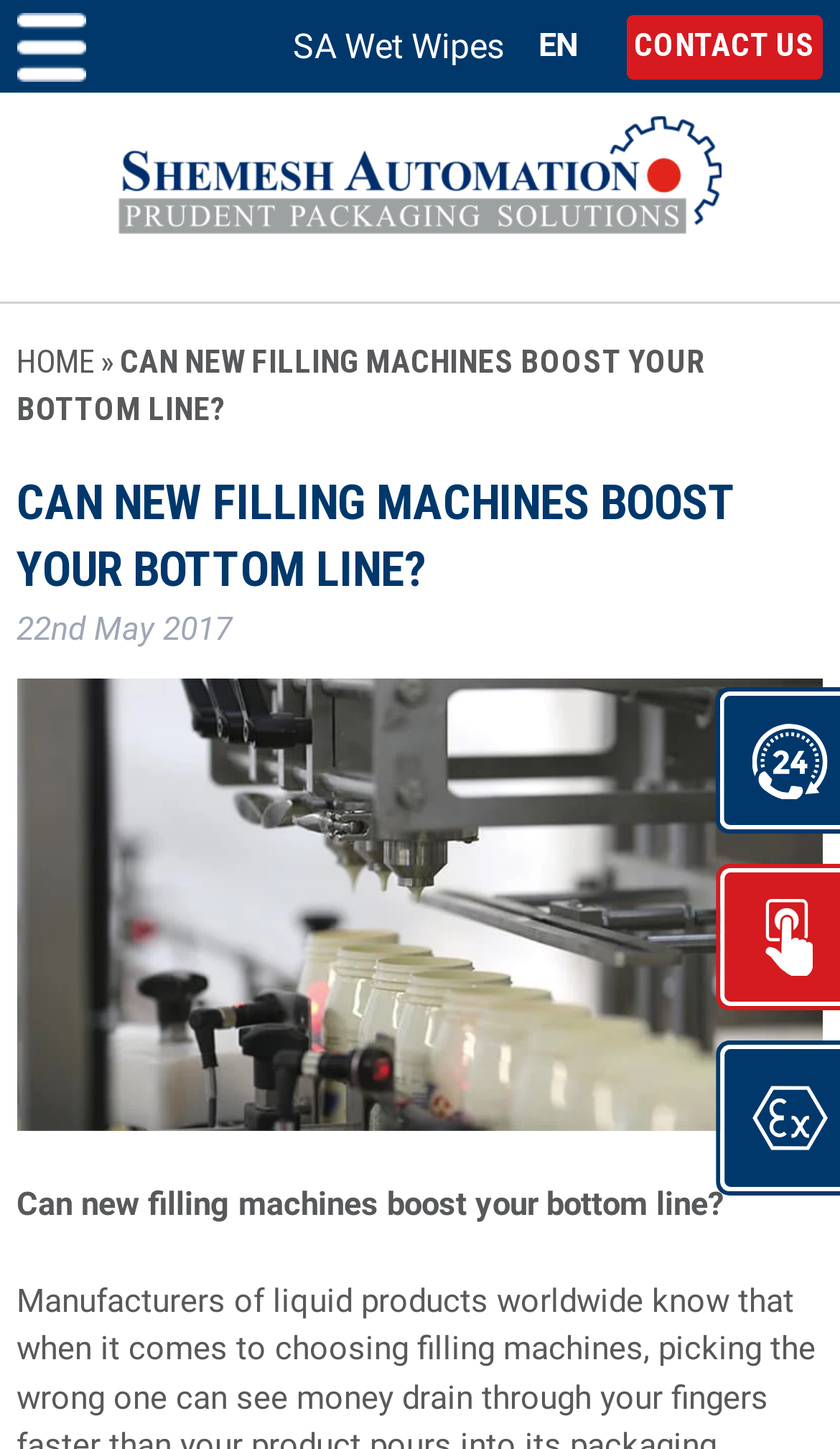How many languages are available on the website?
From the details in the image, provide a complete and detailed answer to the question.

The language selection button 'EN' is located at the top of the webpage, indicating that at least one language is available on the website.